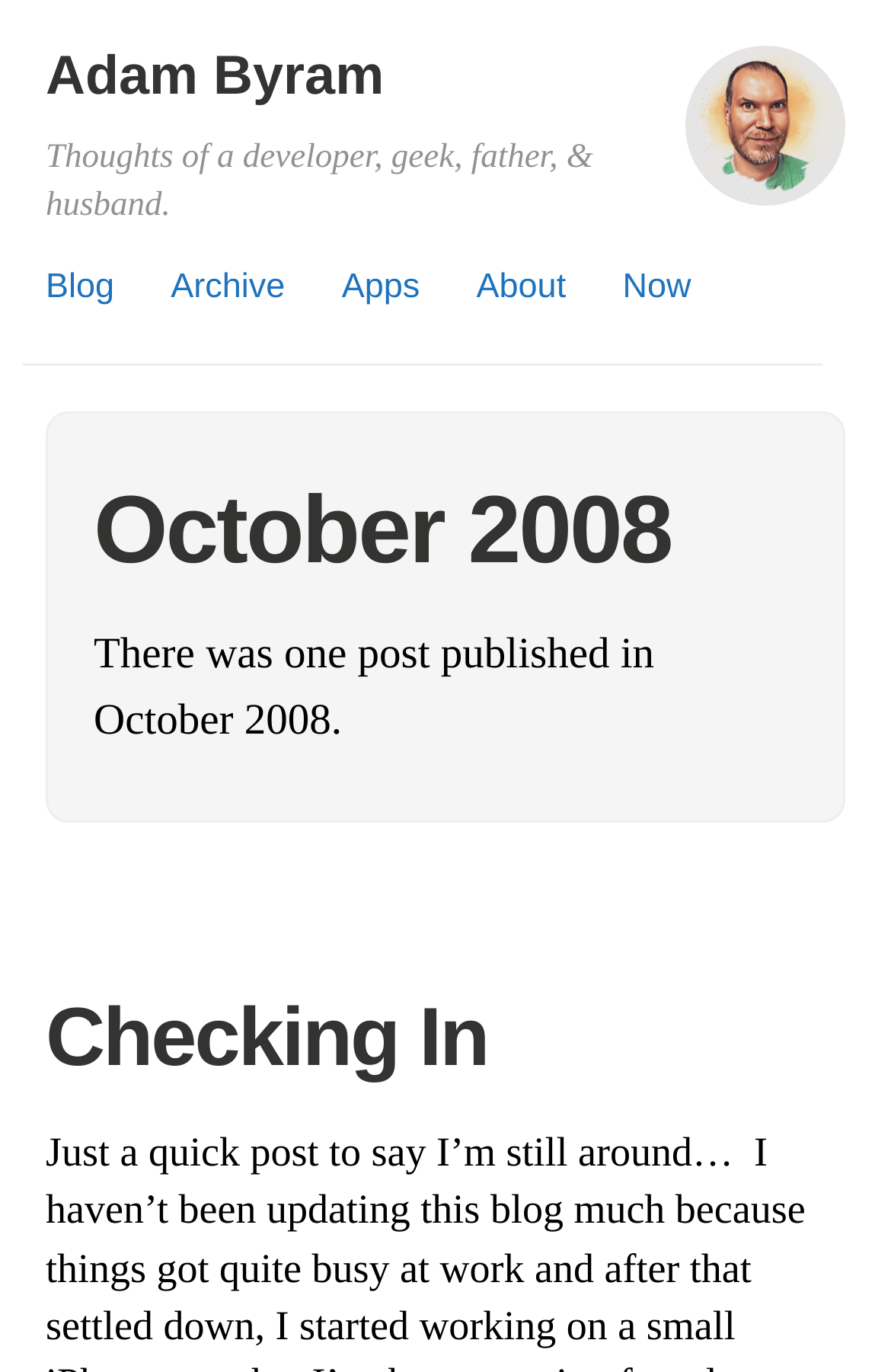Pinpoint the bounding box coordinates of the clickable element to carry out the following instruction: "view blog posts."

[0.051, 0.195, 0.128, 0.223]